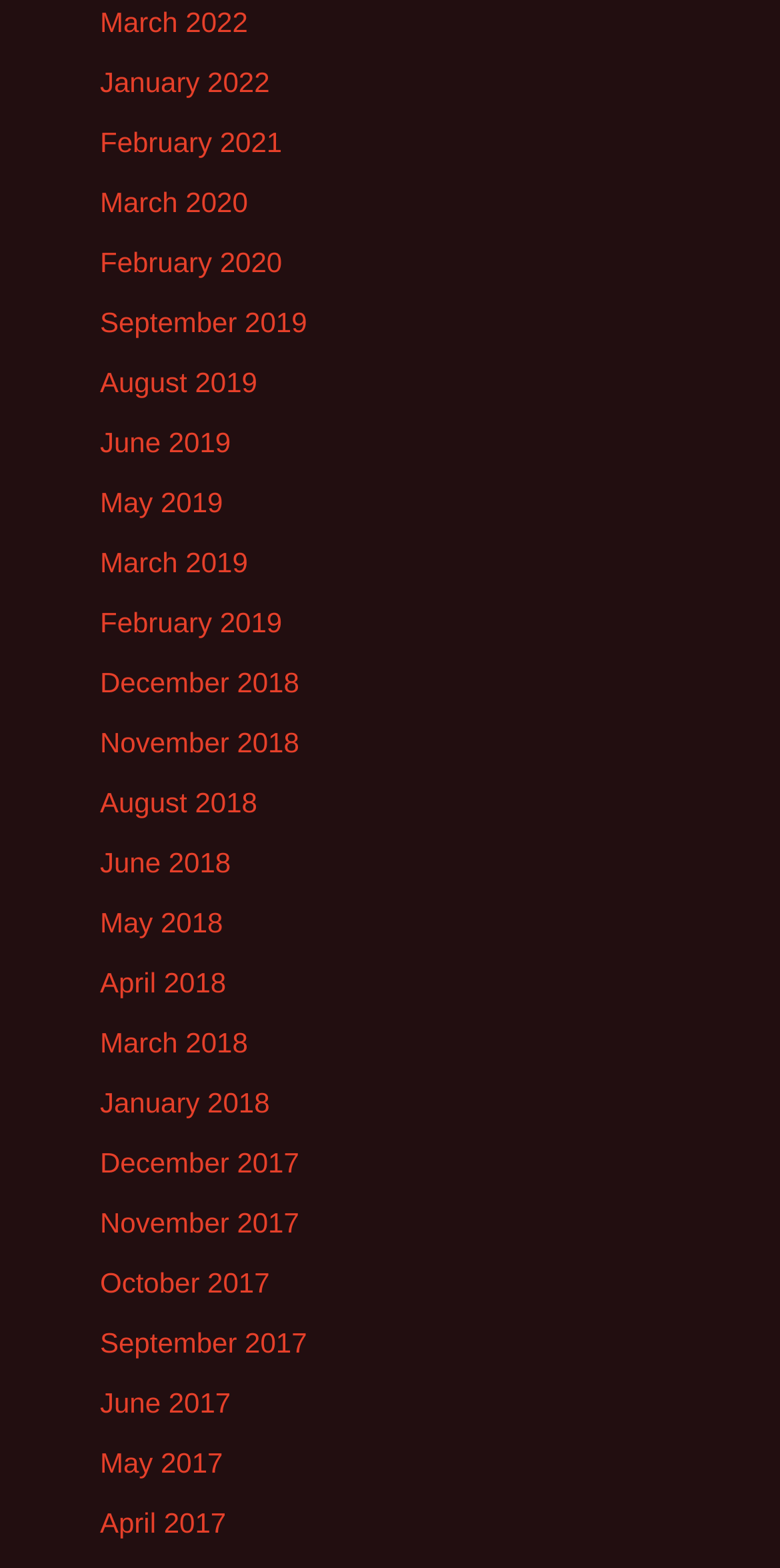How many links are there in total?
Please provide a detailed and thorough answer to the question.

I counted the number of links in the list and found that there are 27 links in total, each representing a different month.